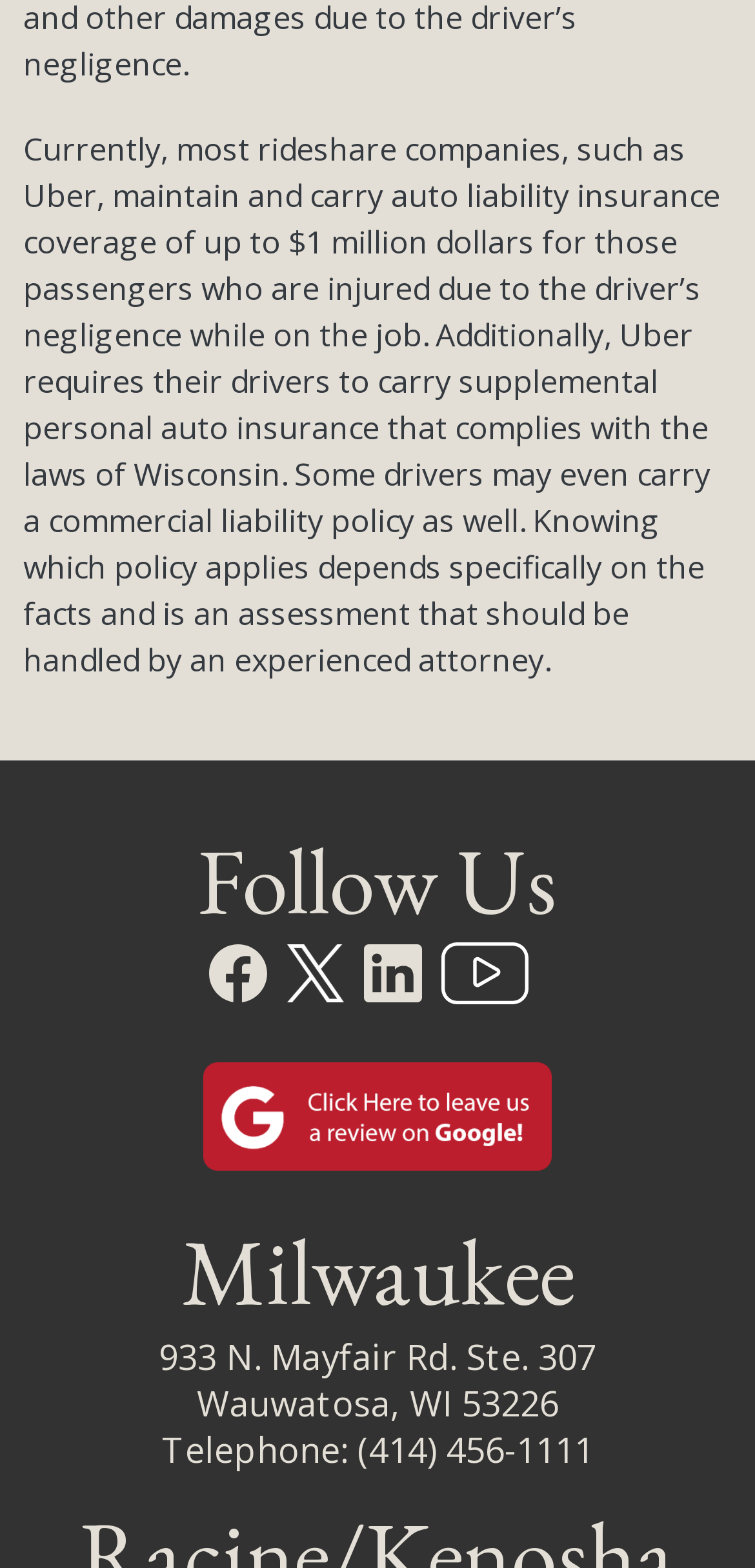What is the minimum auto liability insurance coverage for Uber passengers?
Using the details from the image, give an elaborate explanation to answer the question.

According to the text on the webpage, 'Currently, most rideshare companies, such as Uber, maintain and carry auto liability insurance coverage of up to $1 million dollars for those passengers who are injured due to the driver’s negligence while on the job.' This indicates that the minimum auto liability insurance coverage for Uber passengers is $1 million.